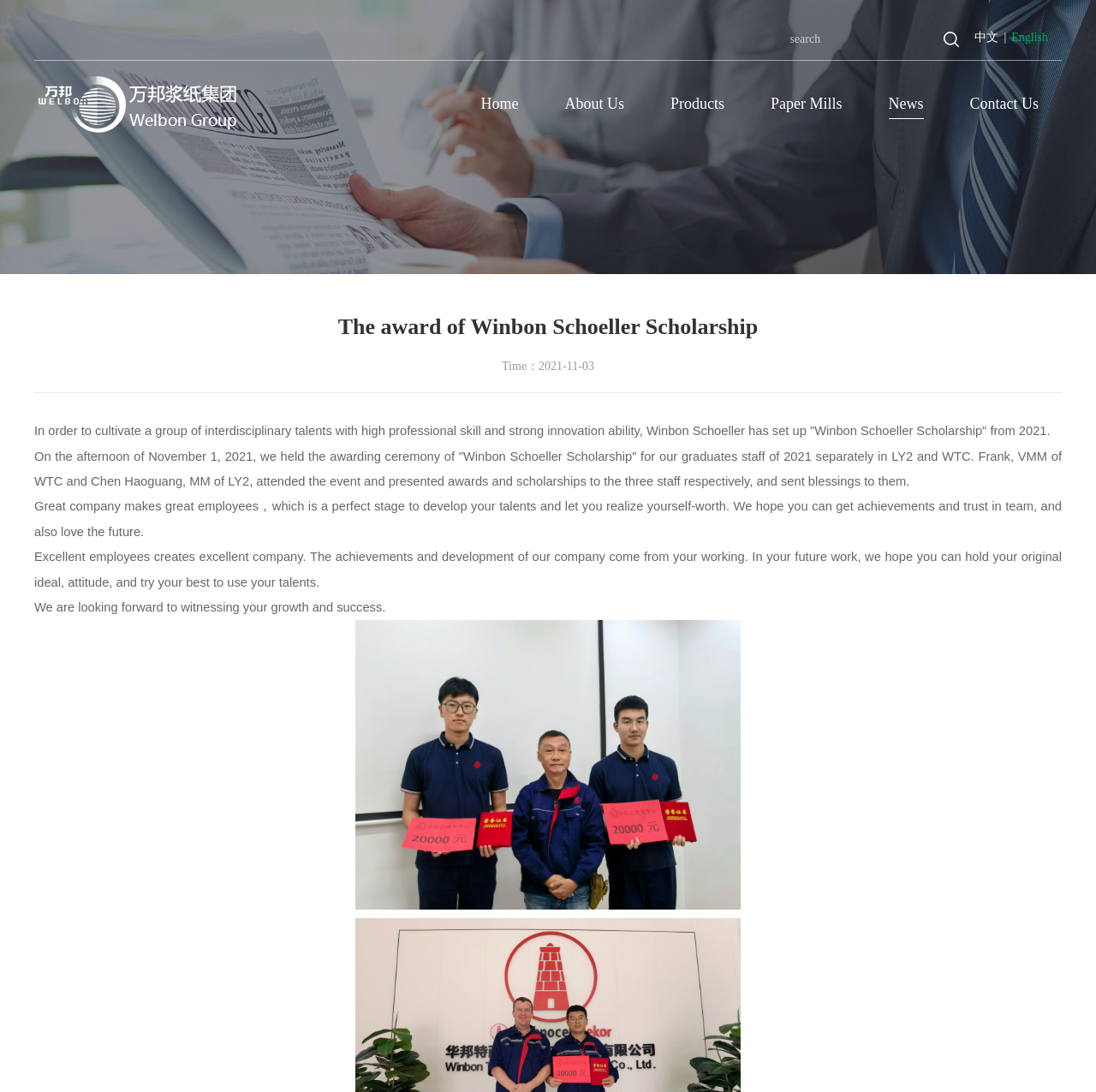What language options are available?
Refer to the image and give a detailed response to the question.

The language options are available at the top right corner of the webpage, with '中文' and 'English' links, indicating that the website can be viewed in Chinese and English languages.